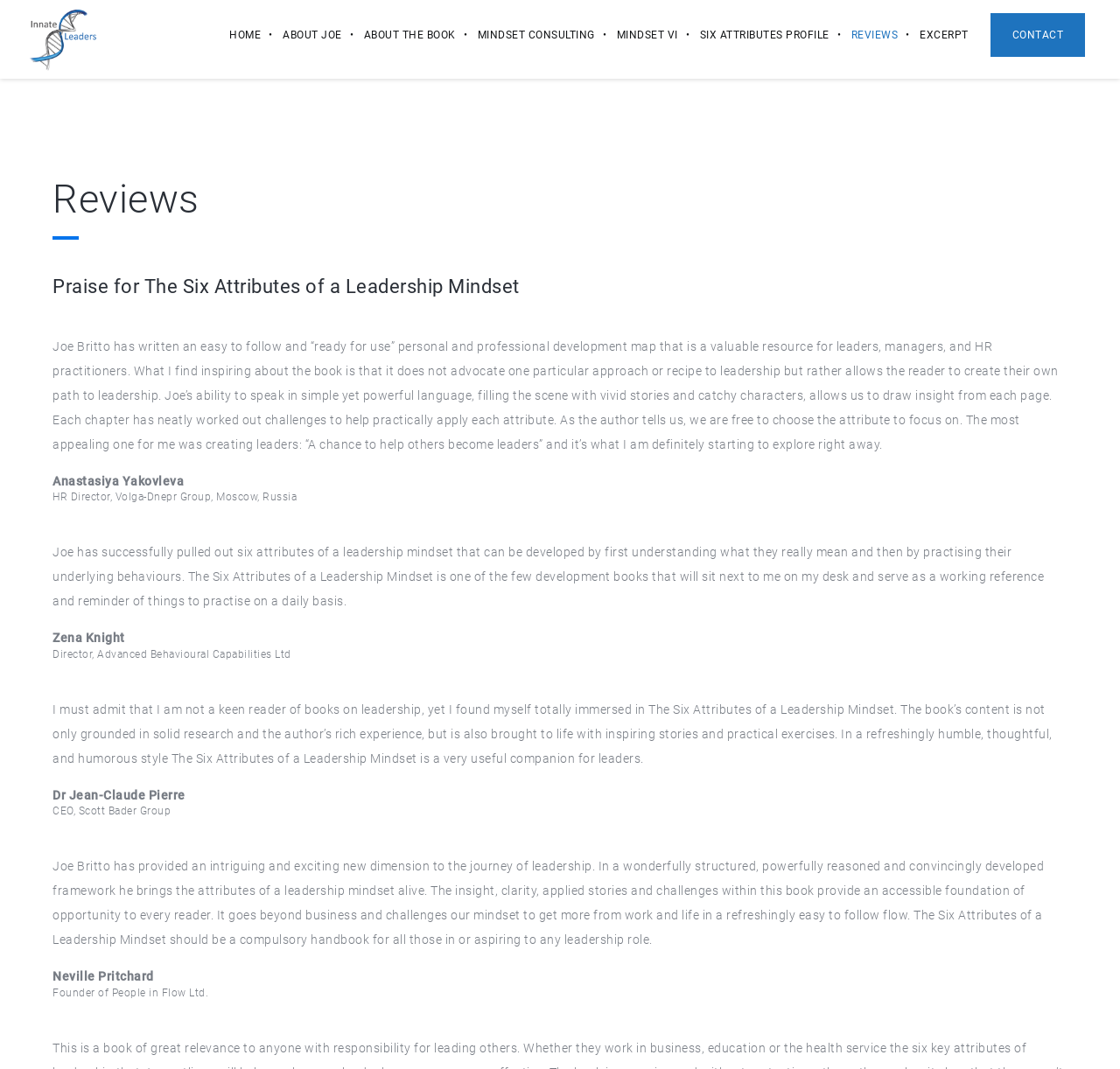Determine the bounding box coordinates for the area that should be clicked to carry out the following instruction: "Visit the Twitter page".

None